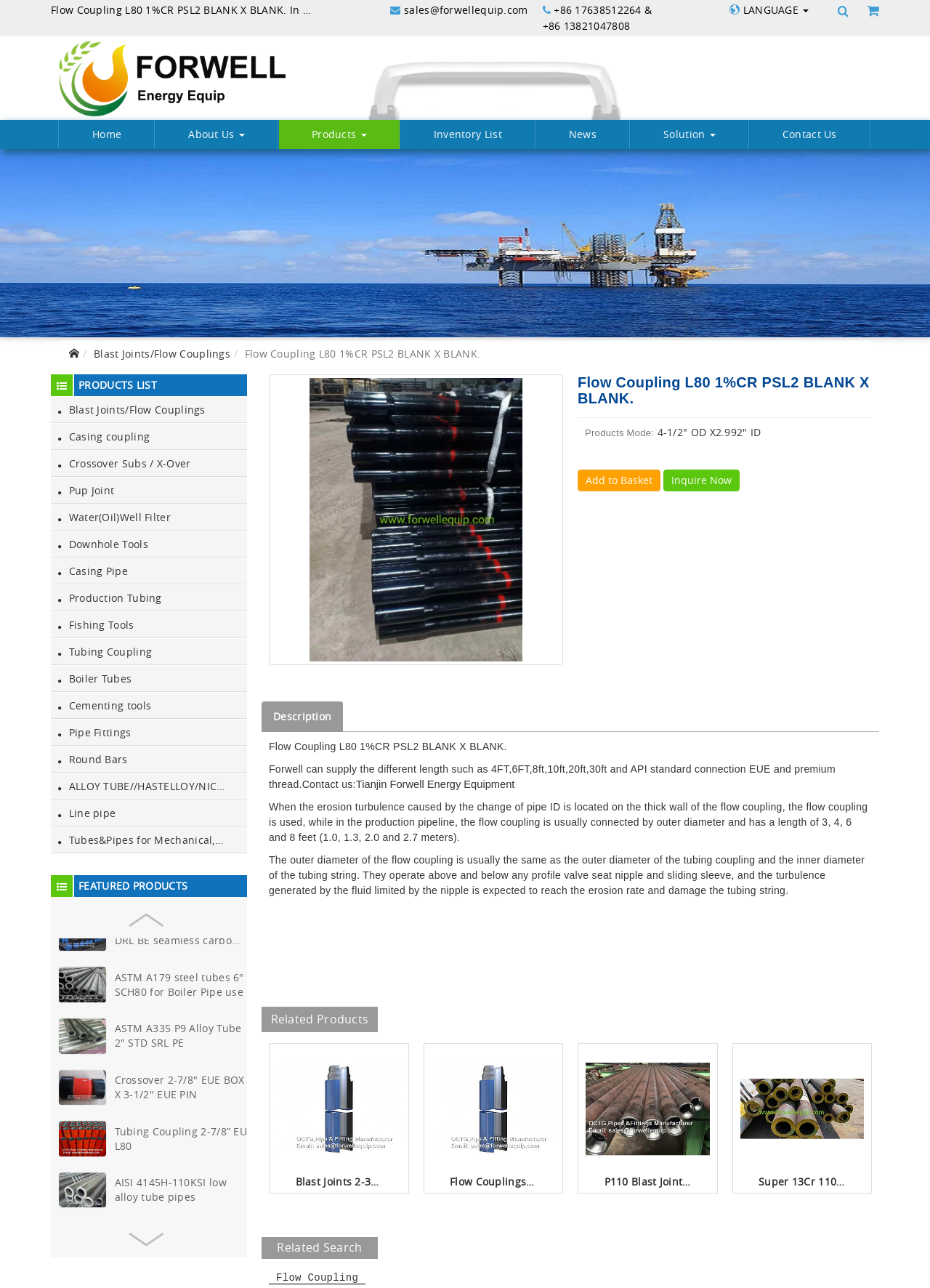Create a detailed summary of all the visual and textual information on the webpage.

This webpage appears to be a product page for a specific type of flow coupling, specifically the "Flow Coupling L80 1%CR PSL2 BLANK X BLANK." At the top of the page, there is a header section with the product name, contact information, and a language selection dropdown.

Below the header, there is a navigation menu with links to various sections of the website, including "Home," "About Us," "Products," "Inventory List," "News," "Solution," and "Contact Us."

The main content area of the page is divided into two sections. On the left side, there is a list of product categories, including "Blast Joints/Flow Couplings," "Casing coupling," "Crossover Subs / X-Over," and many others. Each category has a corresponding icon and a brief description.

On the right side of the page, there is a featured products section, which displays a series of product images with corresponding links to product pages. The products are arranged in a grid layout, with multiple rows and columns.

Below the featured products section, there is a product description area, which provides detailed information about the flow coupling product, including its specifications, features, and applications. There are also buttons to add the product to a basket or inquire about it.

At the bottom of the page, there is a tab list with multiple tabs, including "Description," "Specifications," and others. The "Description" tab is selected by default, and it displays a detailed product description.

Throughout the page, there are multiple images, including product images, icons, and logos. The overall layout of the page is organized and easy to navigate, with clear headings and concise text.